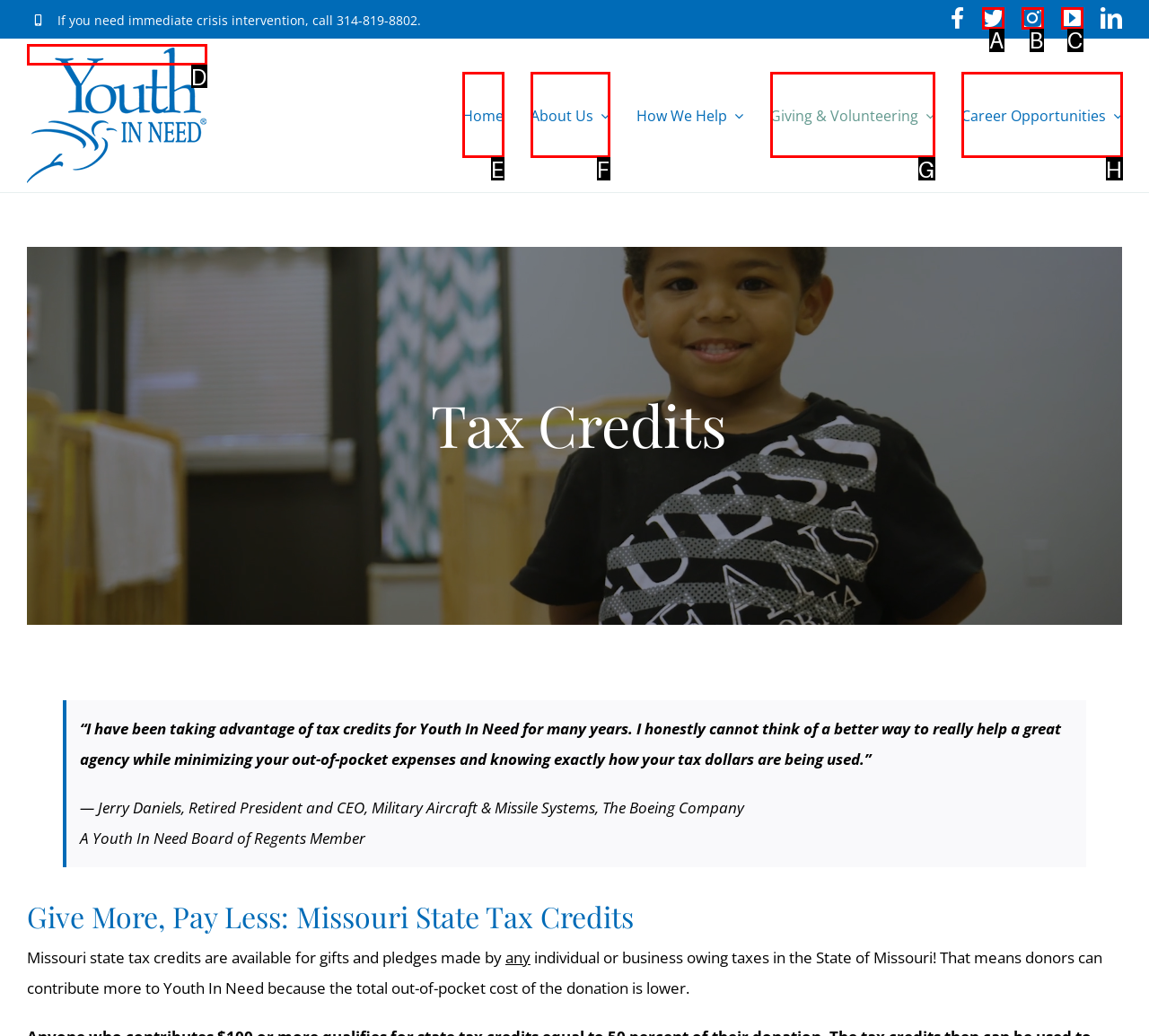Tell me which one HTML element best matches the description: alt="Youth In Need Logo" Answer with the option's letter from the given choices directly.

D